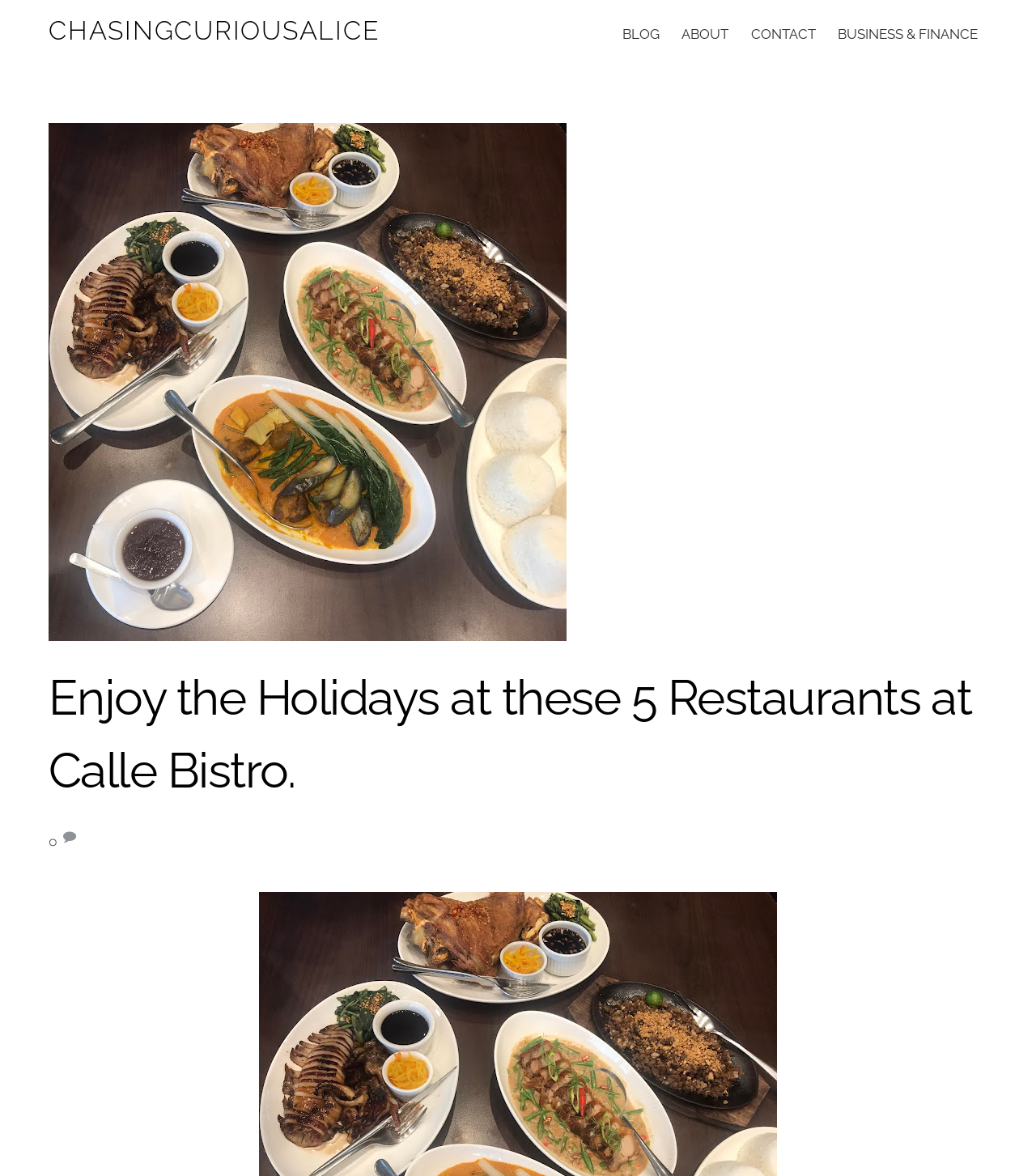Provide a short answer to the following question with just one word or phrase: How many links are in the top navigation?

5